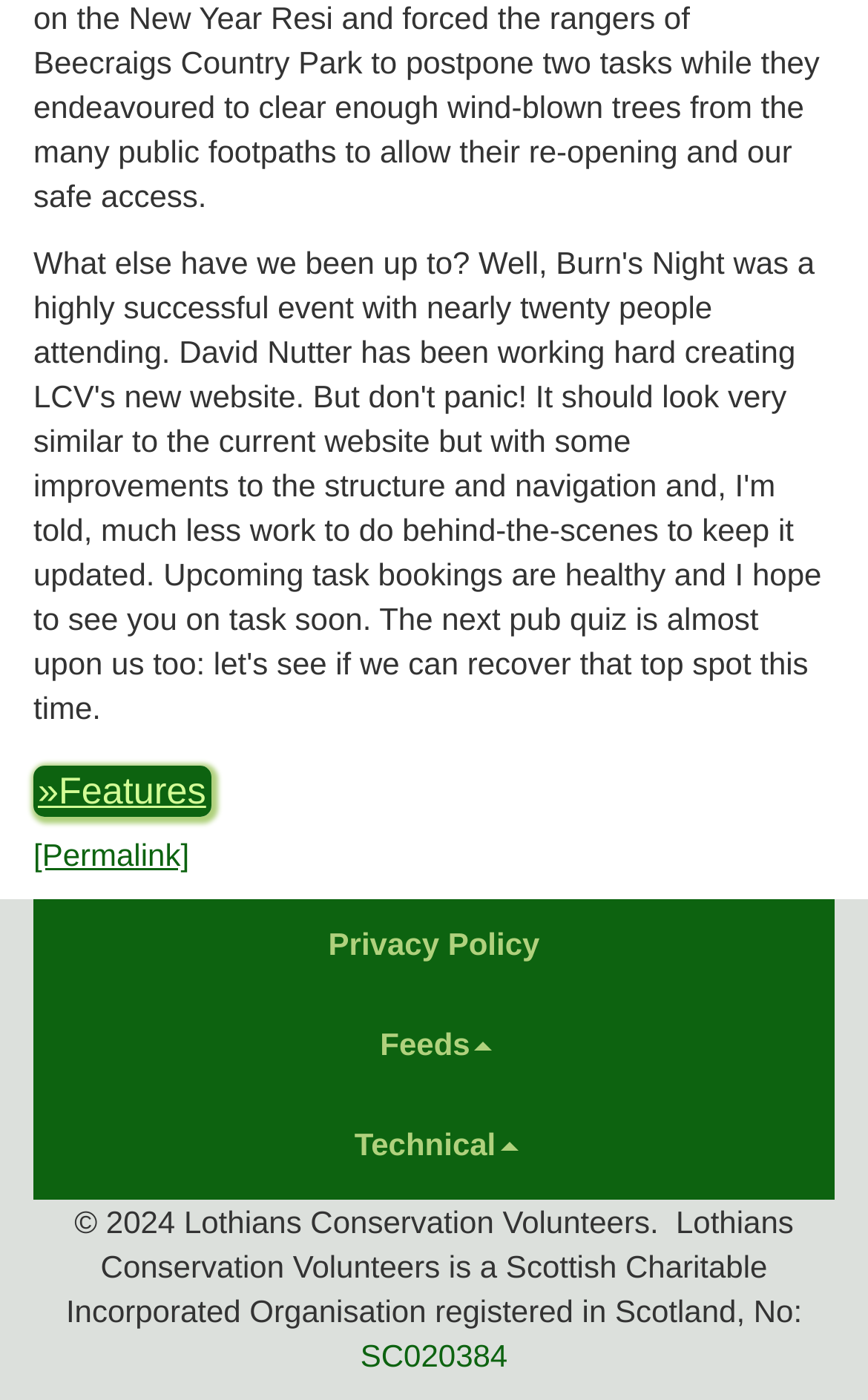By analyzing the image, answer the following question with a detailed response: What is the purpose of the '»Features' link?

The '»Features' link is likely to take the user to a page that lists or describes the features of the organization or its services, but the exact purpose cannot be determined without further context.